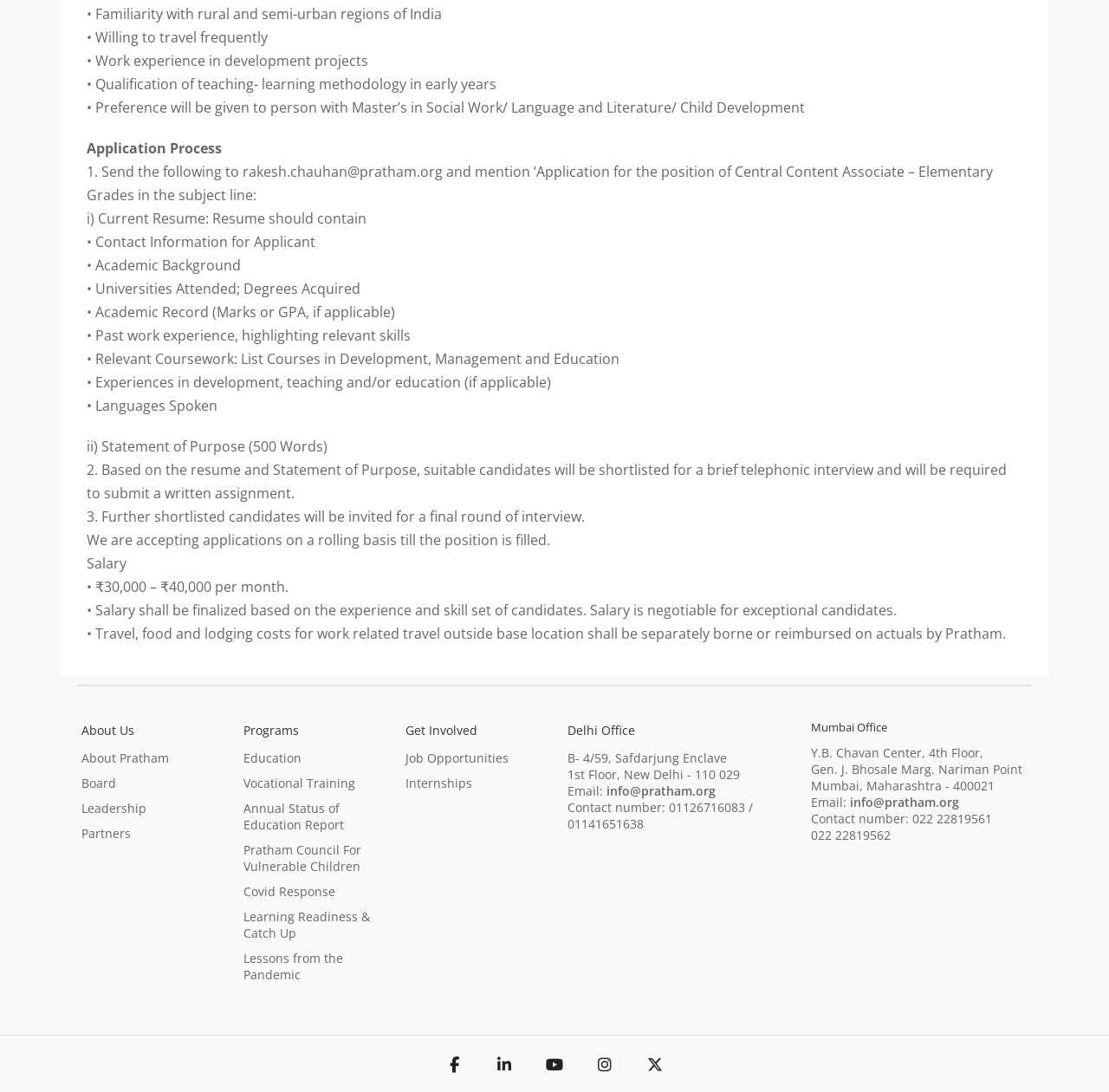Using the given element description, provide the bounding box coordinates (top-left x, top-left y, bottom-right x, bottom-right y) for the corresponding UI element in the screenshot: WESTAR

None